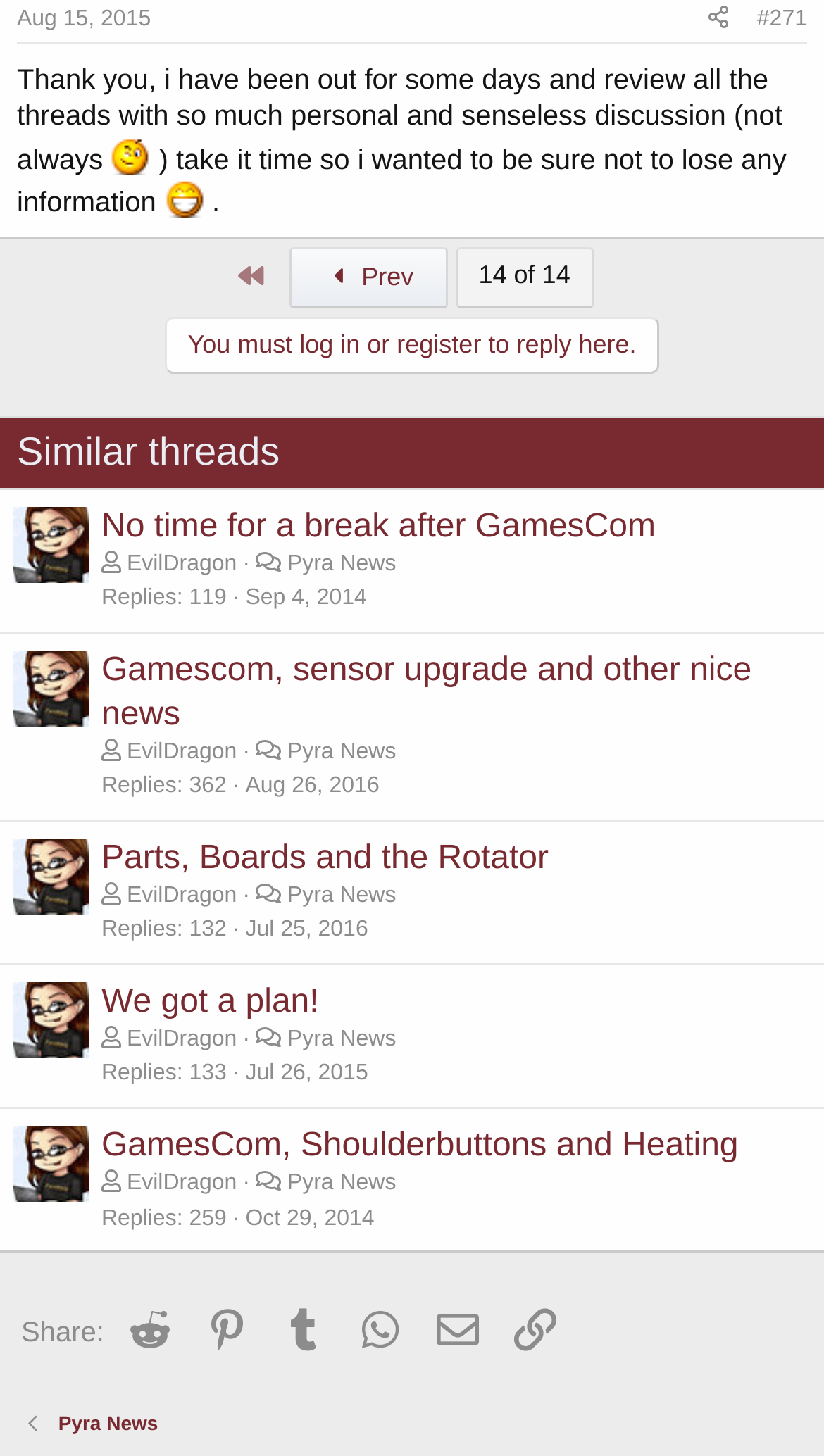Identify the bounding box coordinates of the clickable region required to complete the instruction: "Click on the 'Share' link". The coordinates should be given as four float numbers within the range of 0 and 1, i.e., [left, top, right, bottom].

[0.842, 0.0, 0.901, 0.029]